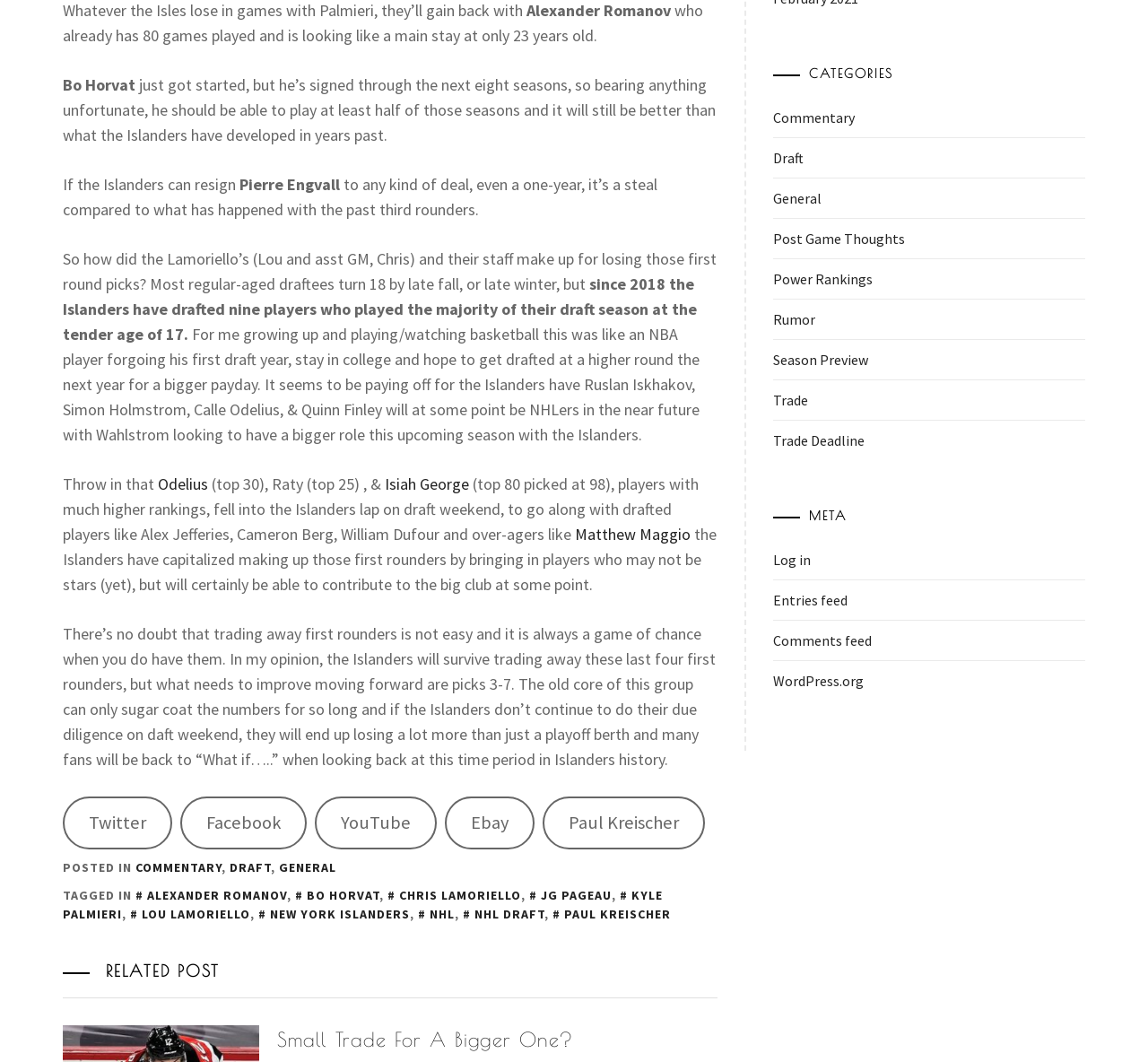Please give a succinct answer using a single word or phrase:
What is the name of the author?

Paul Kreischer